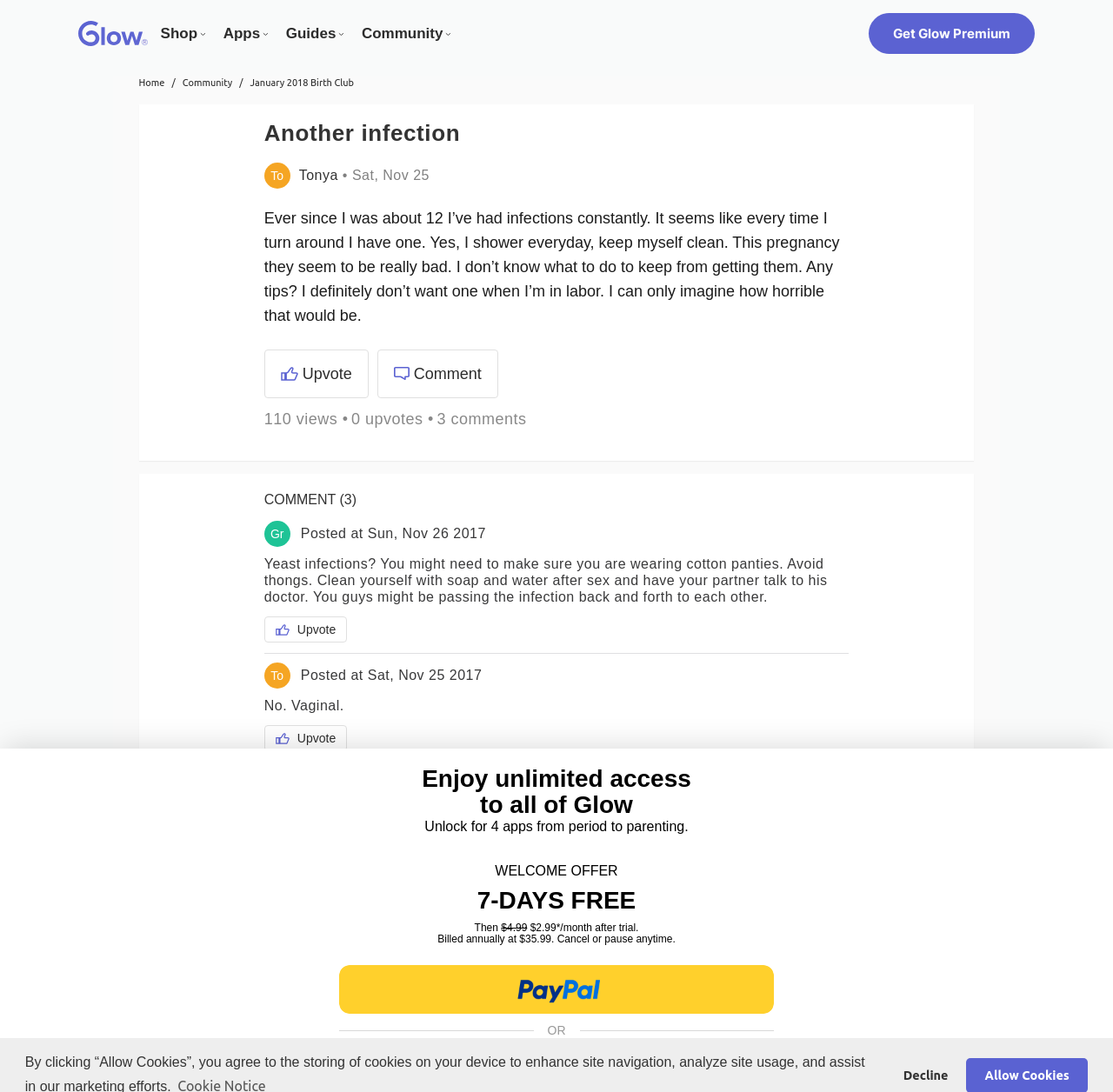How many upvotes does the first comment have?
Please provide a single word or phrase as your answer based on the screenshot.

0